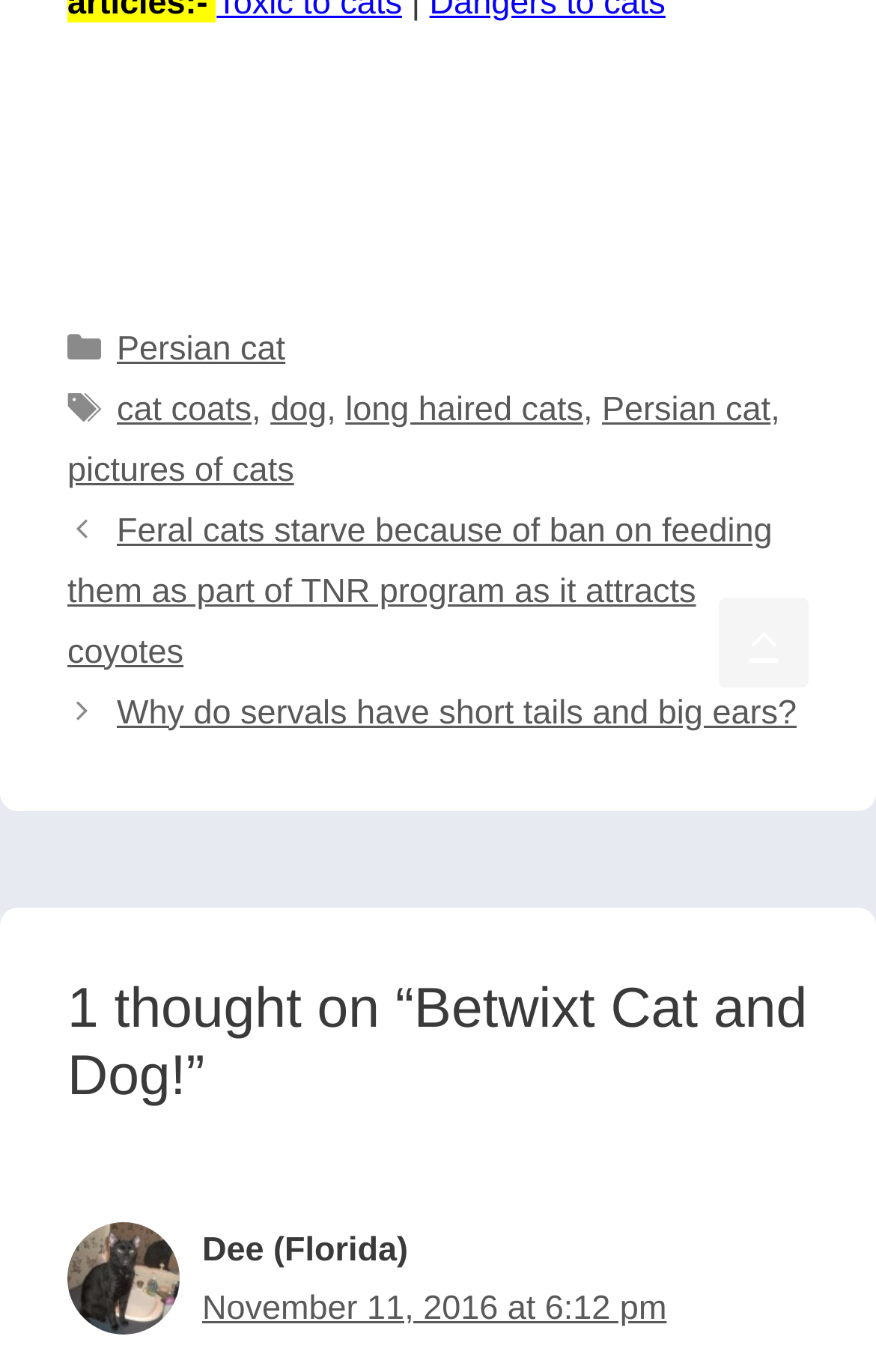How many tags are listed?
Could you please answer the question thoroughly and with as much detail as possible?

I counted the number of tags listed in the footer section, and there are five tags listed: 'Persian cat', 'cat coats', 'dog', 'long haired cats', and 'pictures of cats'.